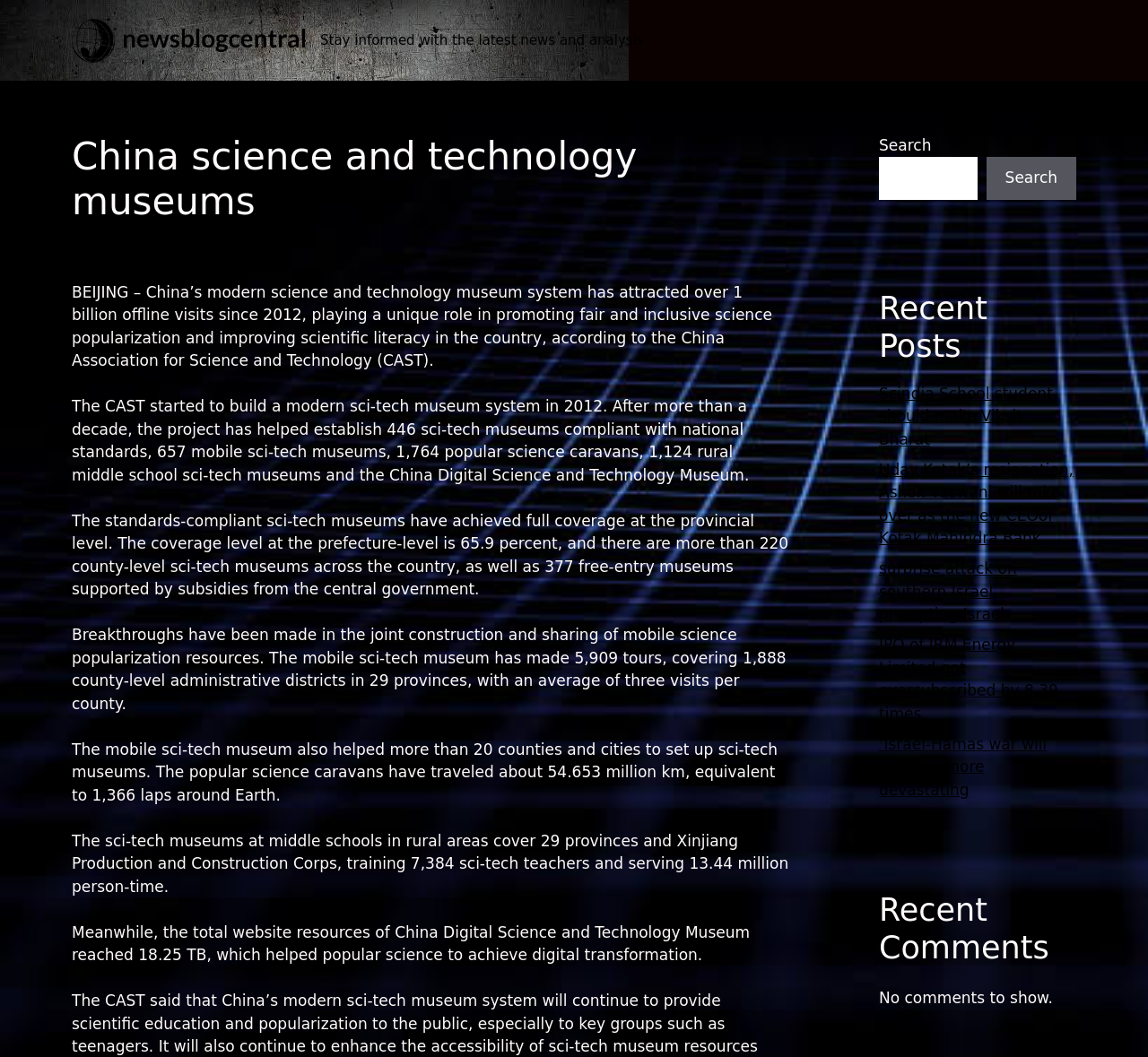Can you identify the bounding box coordinates of the clickable region needed to carry out this instruction: 'Check recent comments'? The coordinates should be four float numbers within the range of 0 to 1, stated as [left, top, right, bottom].

[0.766, 0.843, 0.938, 0.915]